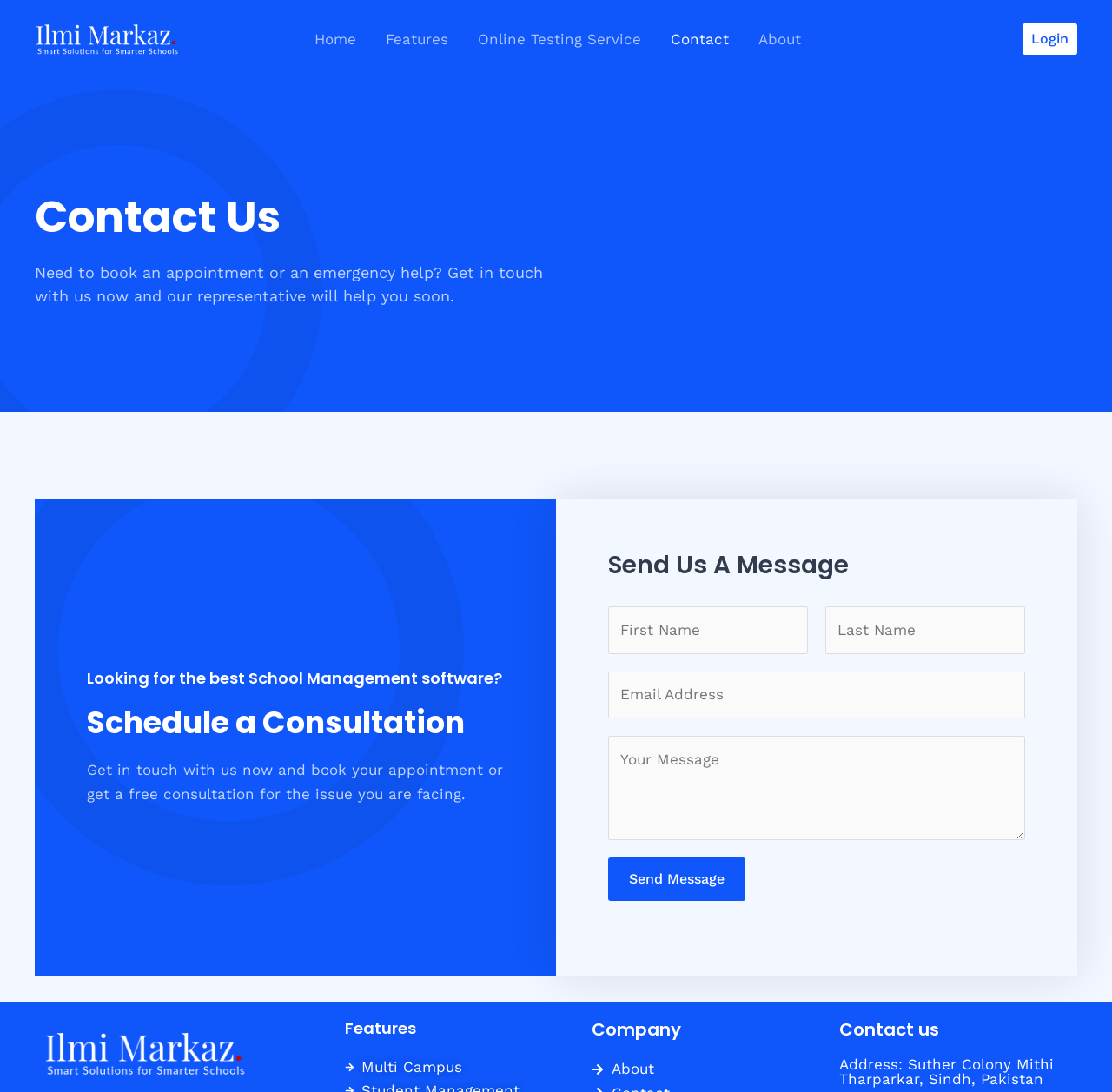What is the purpose of the 'Send Message' button?
Please provide a detailed answer to the question.

The 'Send Message' button is located below the text boxes for name, email, and comment or message, and its purpose is to submit the user's input to the website, likely to send a message to the school management team.